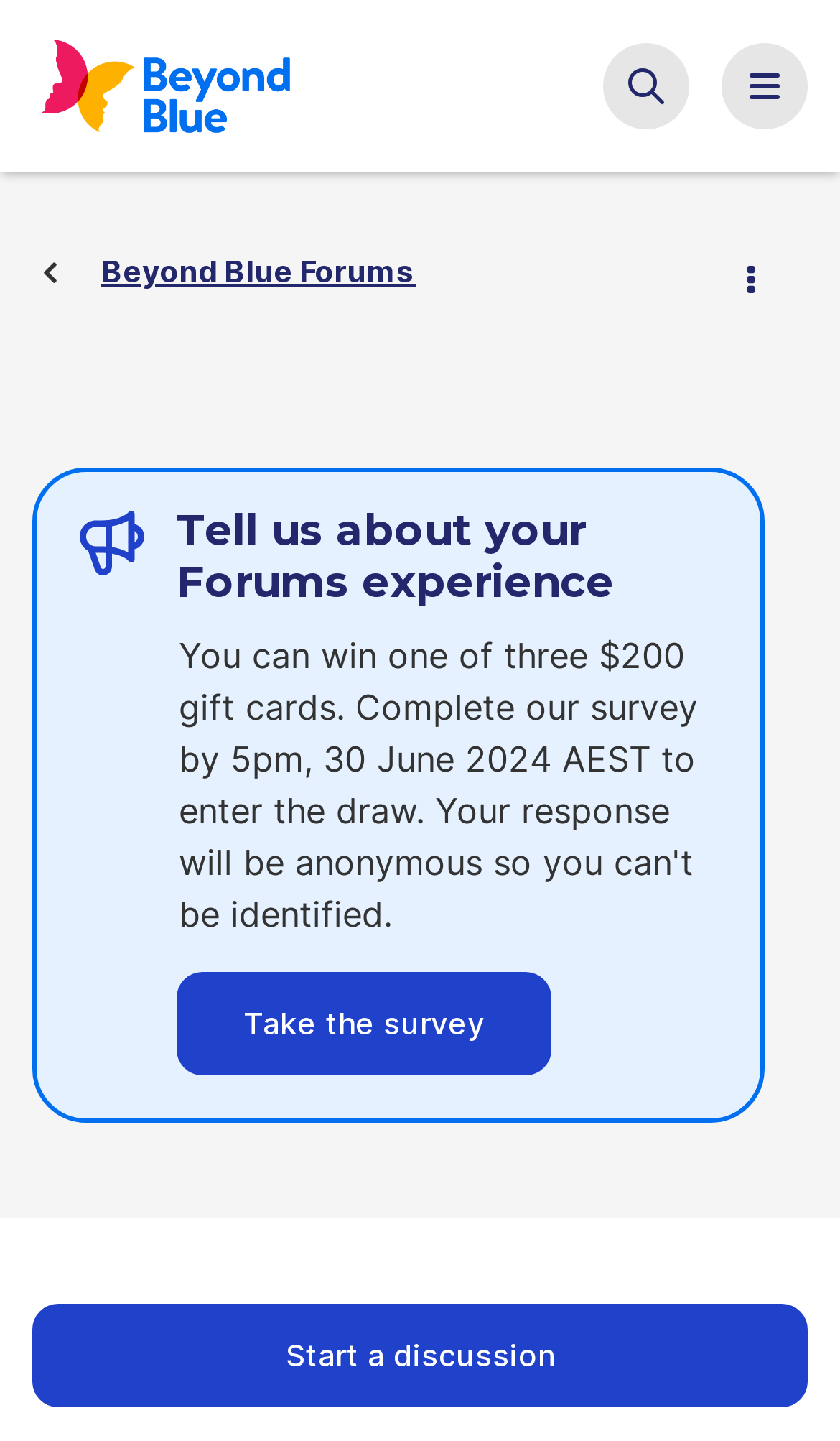Please determine the main heading text of this webpage.

Obsessive need for affection is causing me to find it in strangers and jeopardising my safety